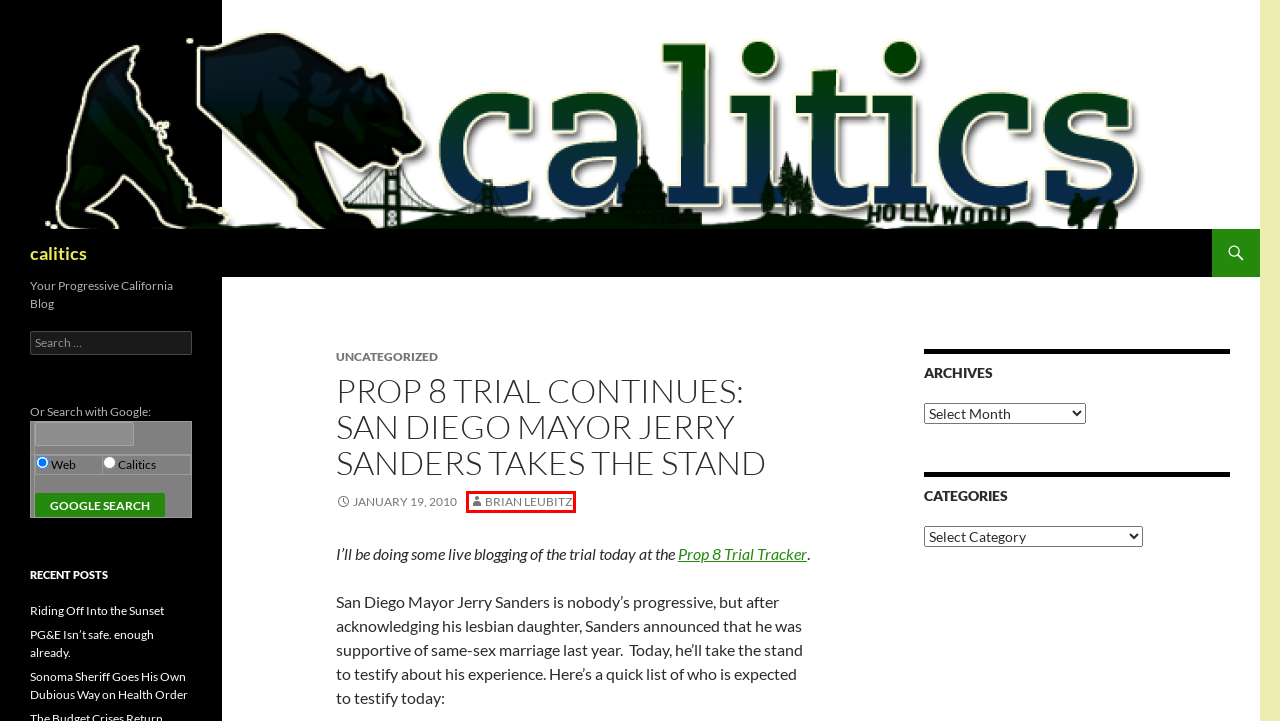Analyze the screenshot of a webpage with a red bounding box and select the webpage description that most accurately describes the new page resulting from clicking the element inside the red box. Here are the candidates:
A. Homepage - Prop8TrialTracker.com
B. January 18 Open Thread | calitics
C. calitics | Your Progressive California Blog
D. Riding Off Into the Sunset | calitics
E. Brian Leubitz | calitics
F. PG&E Isn’t safe. enough already. | calitics
G. Sonoma Sheriff Goes His Own Dubious Way on Health Order | calitics
H. Better Business for California | calitics

E